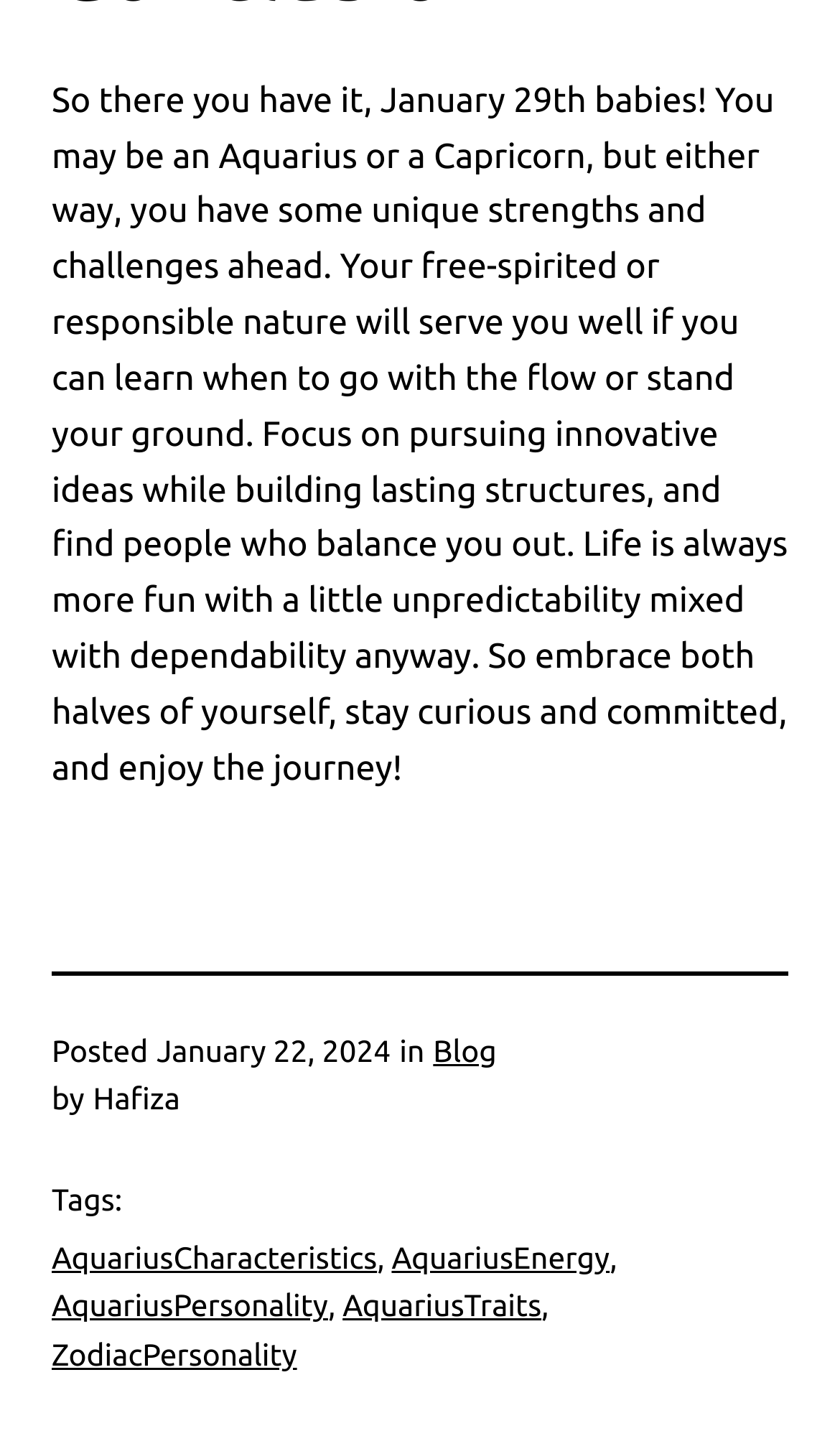Use one word or a short phrase to answer the question provided: 
Who is the author of the post?

Hafiza